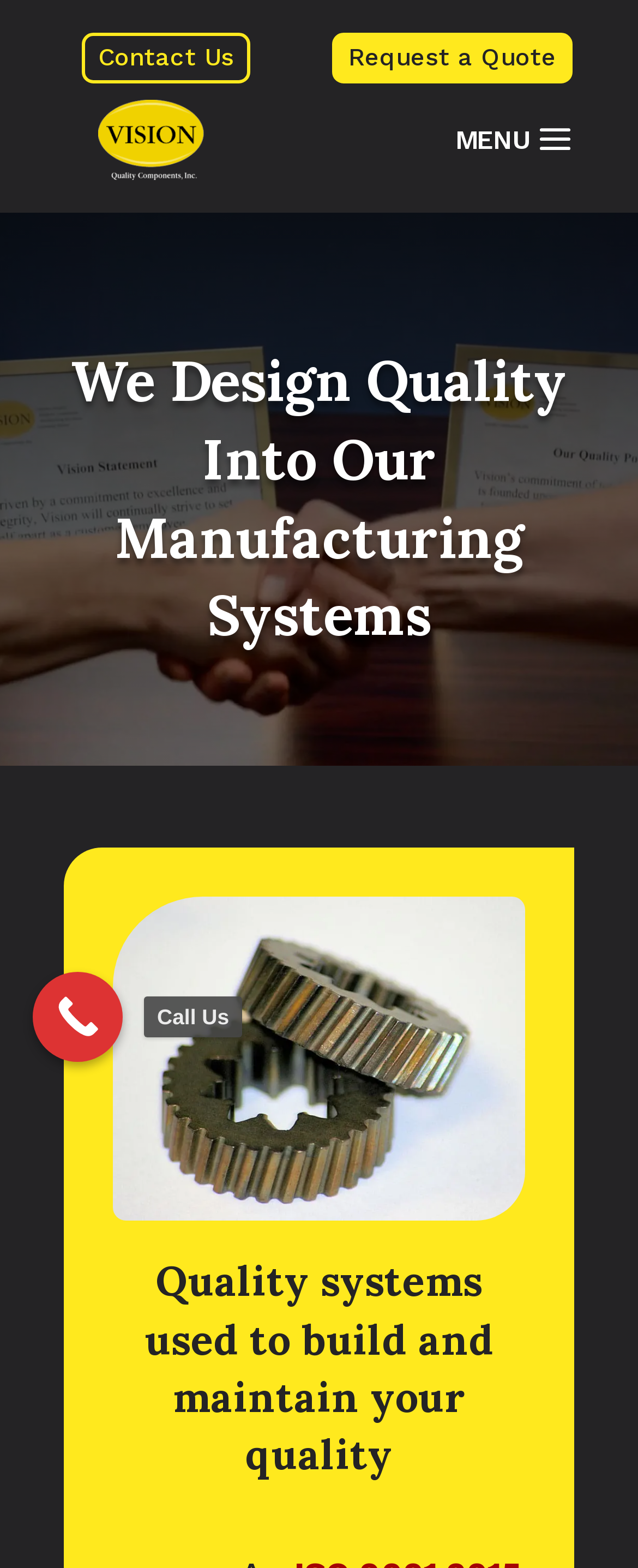Show the bounding box coordinates for the HTML element described as: "Contact Us".

[0.128, 0.021, 0.392, 0.053]